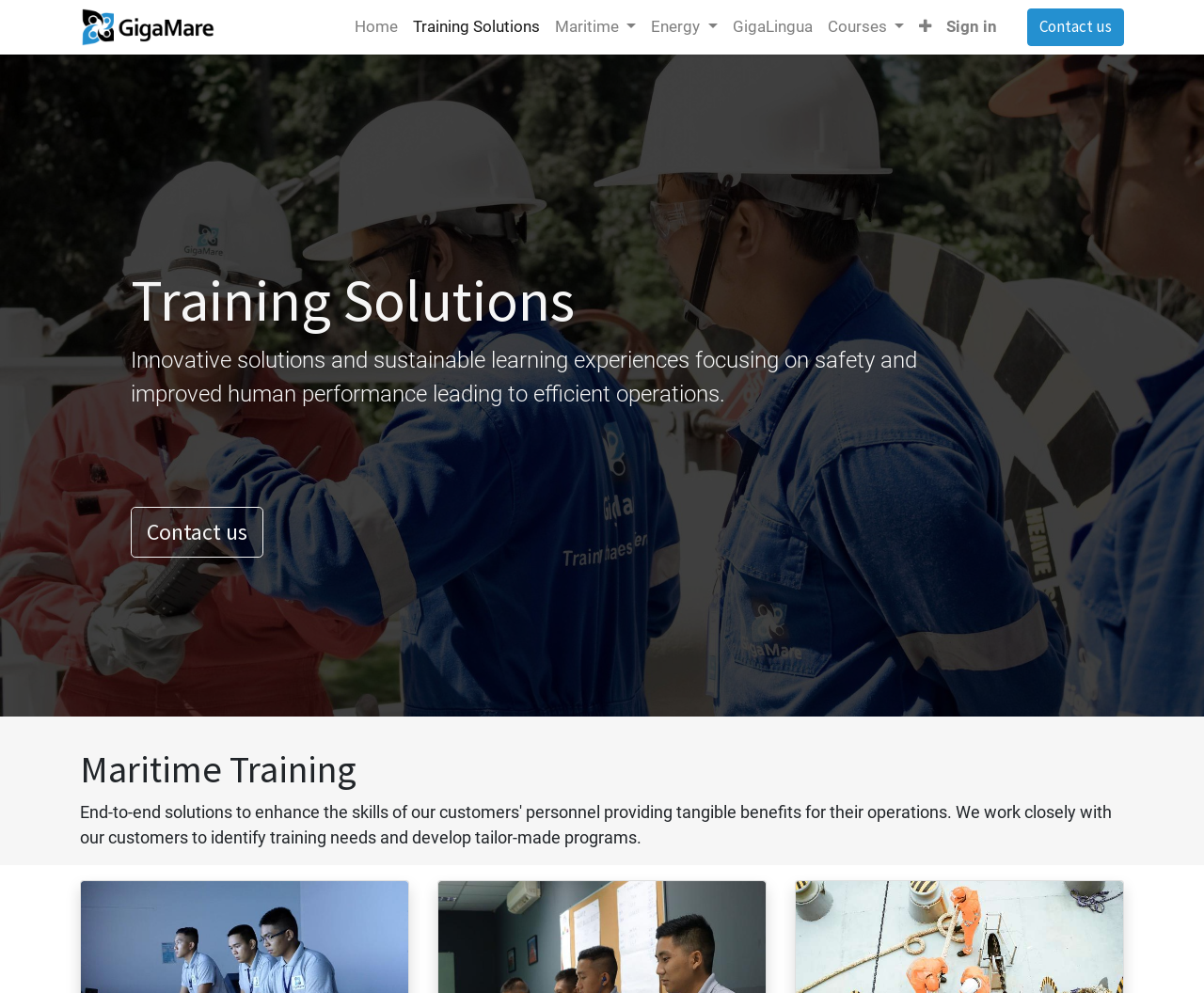Provide the bounding box coordinates for the UI element that is described as: "Contact us".

[0.853, 0.009, 0.934, 0.046]